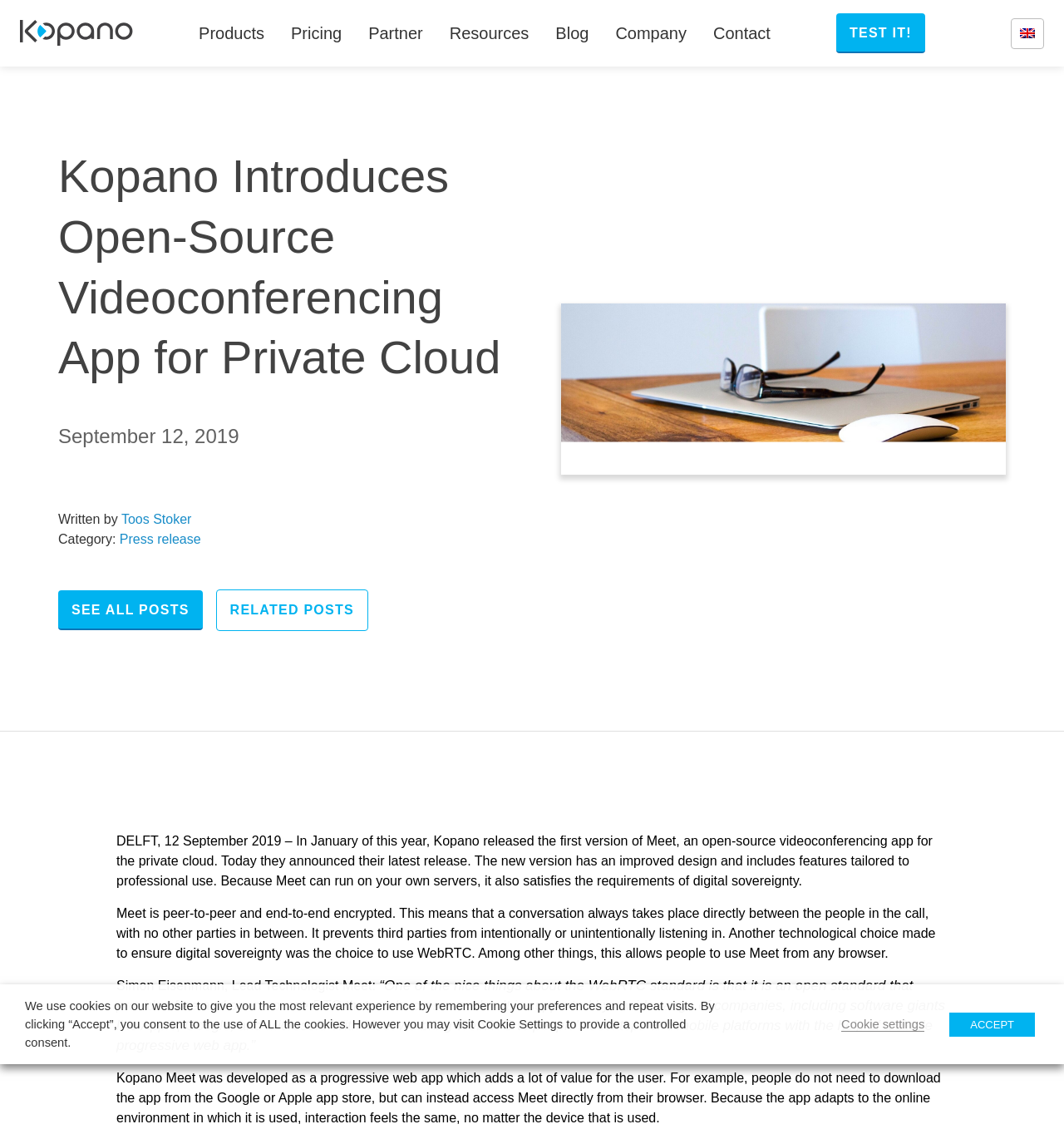Identify the bounding box coordinates of the area that should be clicked in order to complete the given instruction: "Contact Kopano". The bounding box coordinates should be four float numbers between 0 and 1, i.e., [left, top, right, bottom].

[0.658, 0.018, 0.737, 0.041]